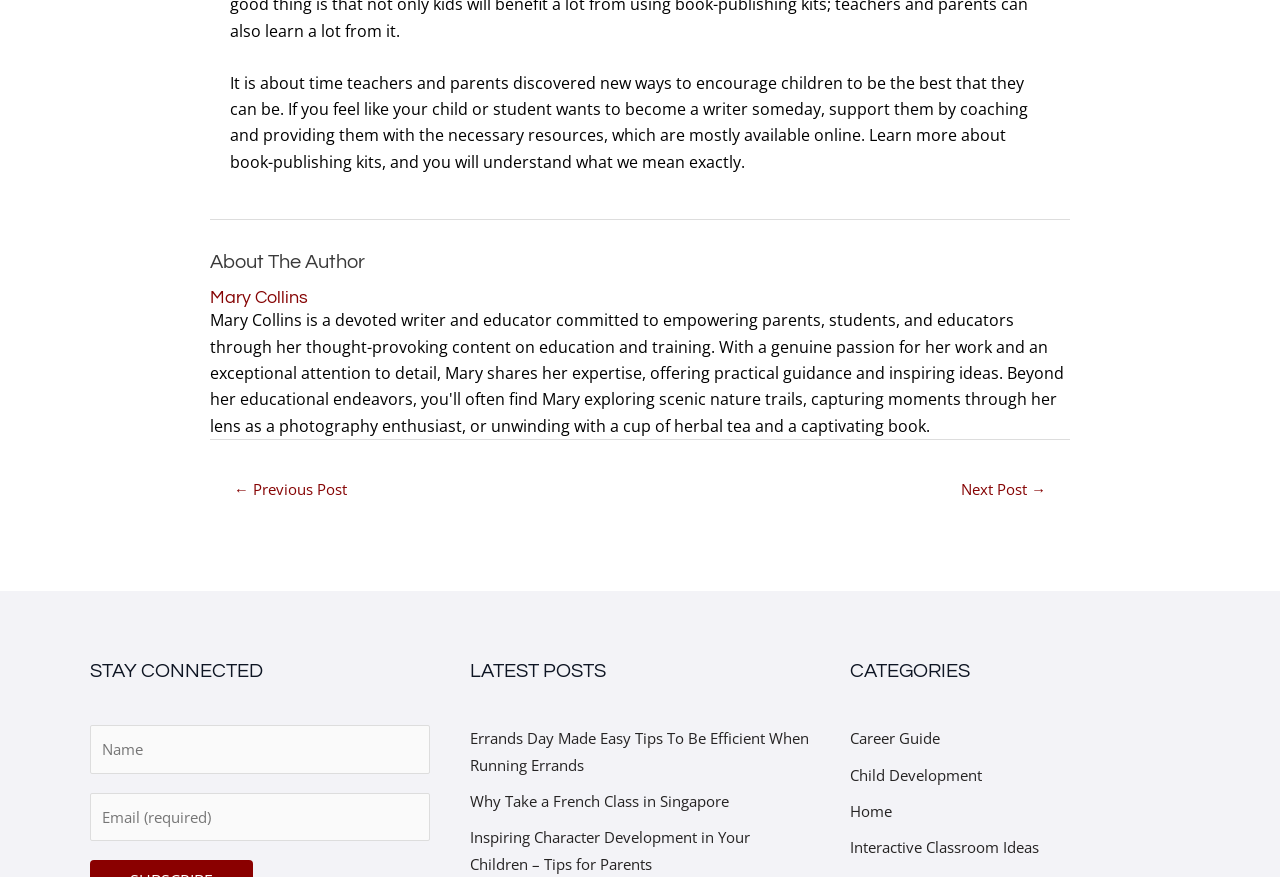Please identify the bounding box coordinates of the element on the webpage that should be clicked to follow this instruction: "read about the author". The bounding box coordinates should be given as four float numbers between 0 and 1, formatted as [left, top, right, bottom].

[0.164, 0.257, 0.836, 0.28]